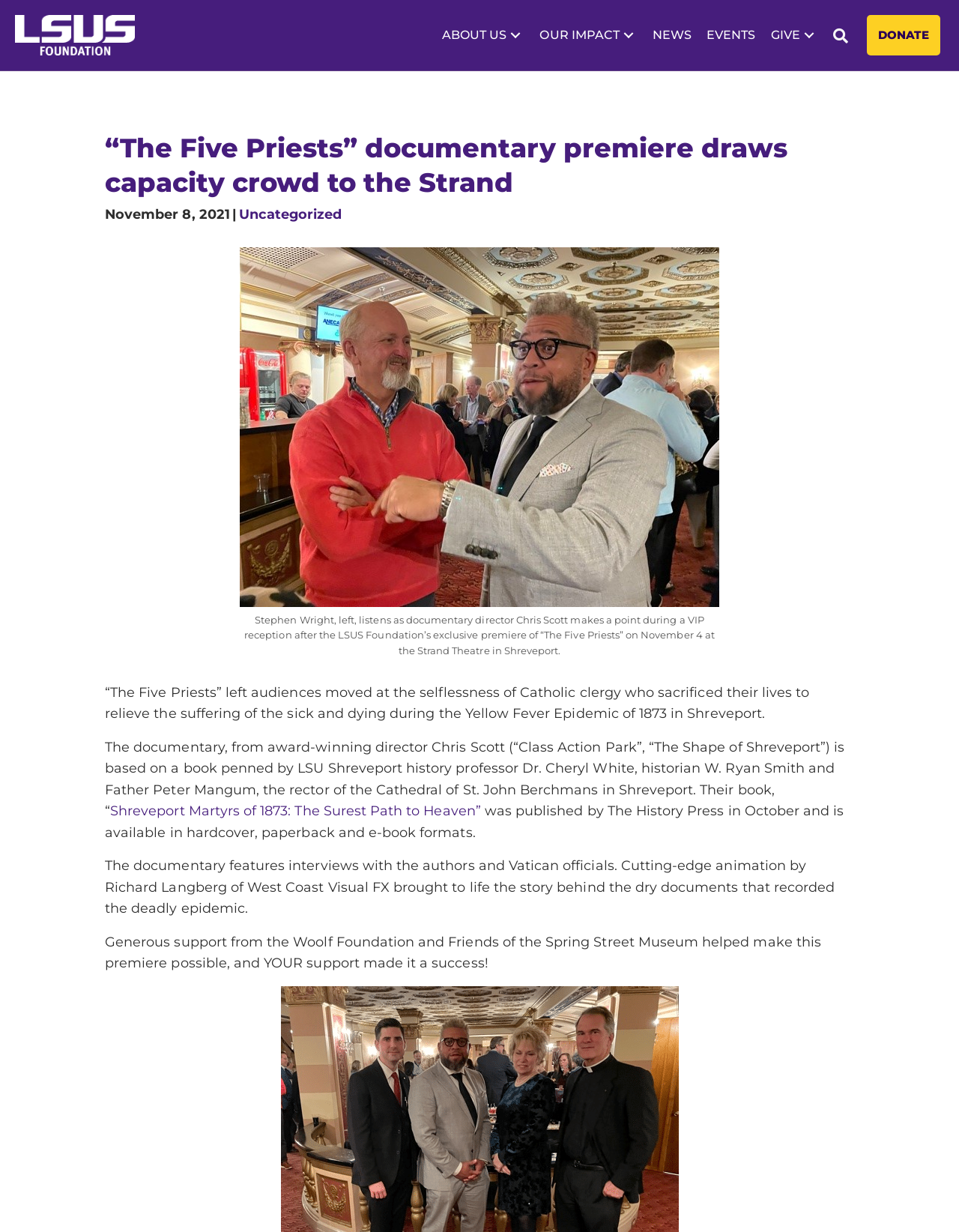Please identify the coordinates of the bounding box for the clickable region that will accomplish this instruction: "Click on 'Napoleón III'".

None